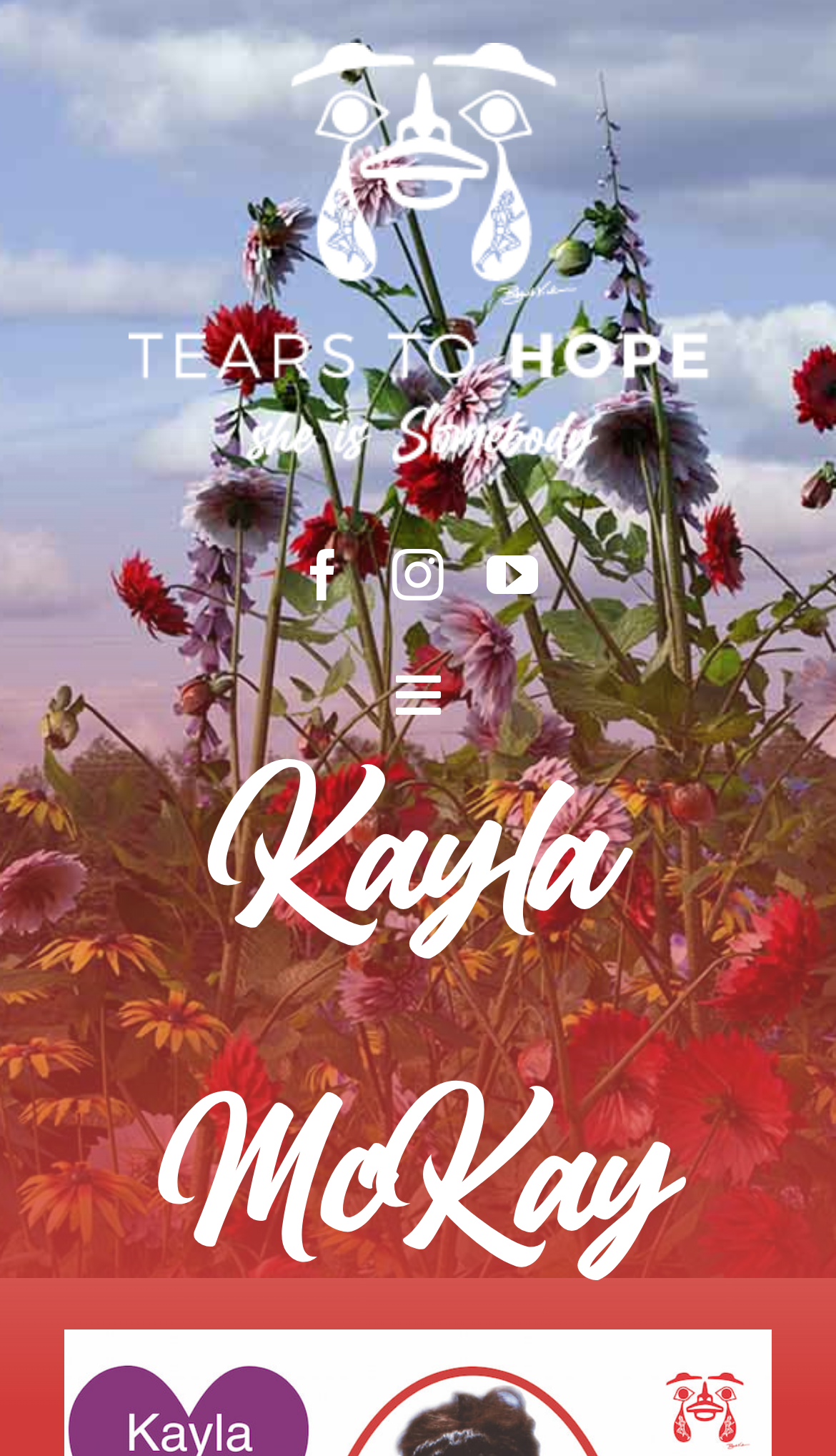Specify the bounding box coordinates for the region that must be clicked to perform the given instruction: "Open the mobile menu".

[0.077, 0.441, 0.923, 0.512]